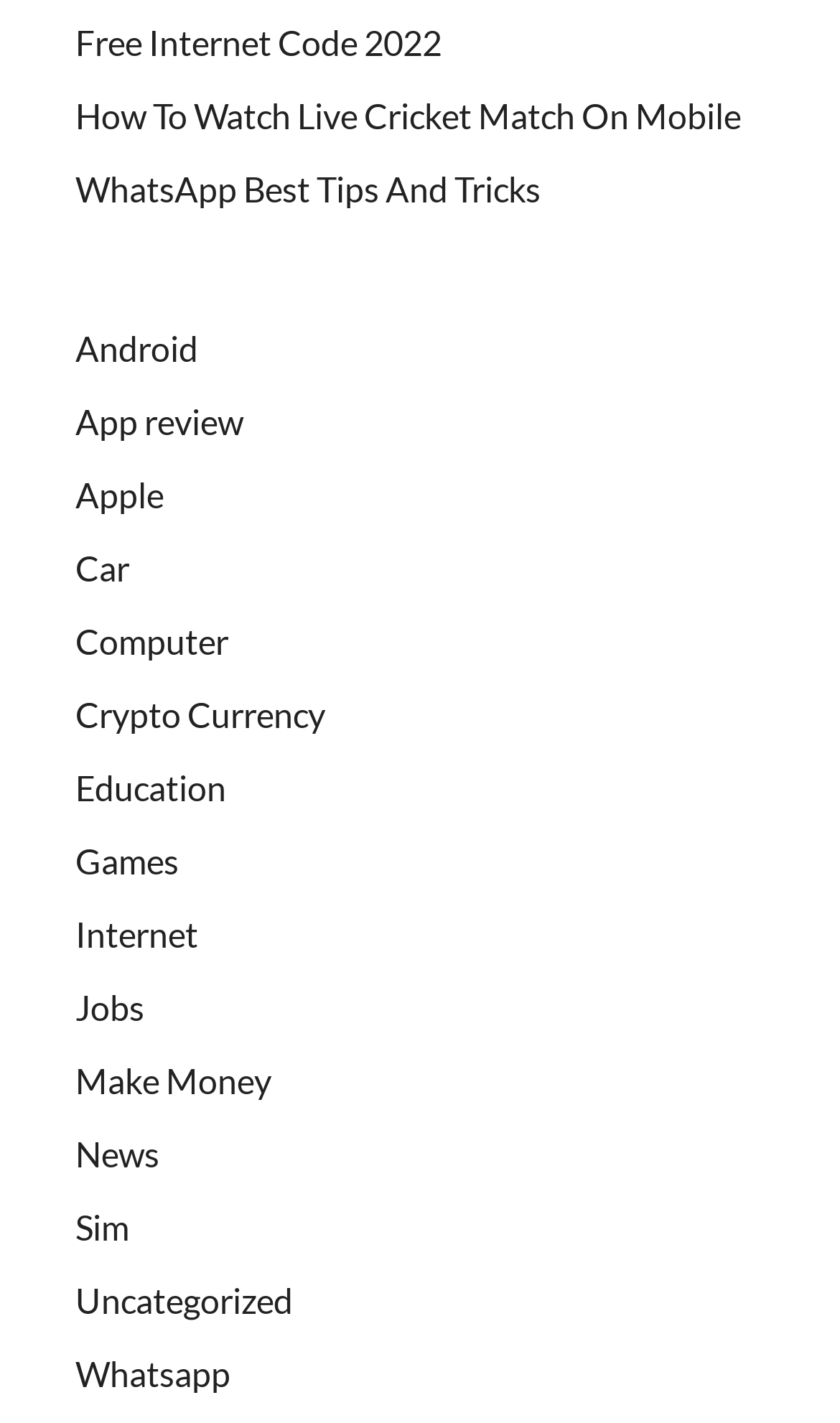Provide the bounding box coordinates of the HTML element described by the text: "Crypto Currency". The coordinates should be in the format [left, top, right, bottom] with values between 0 and 1.

[0.09, 0.487, 0.387, 0.516]